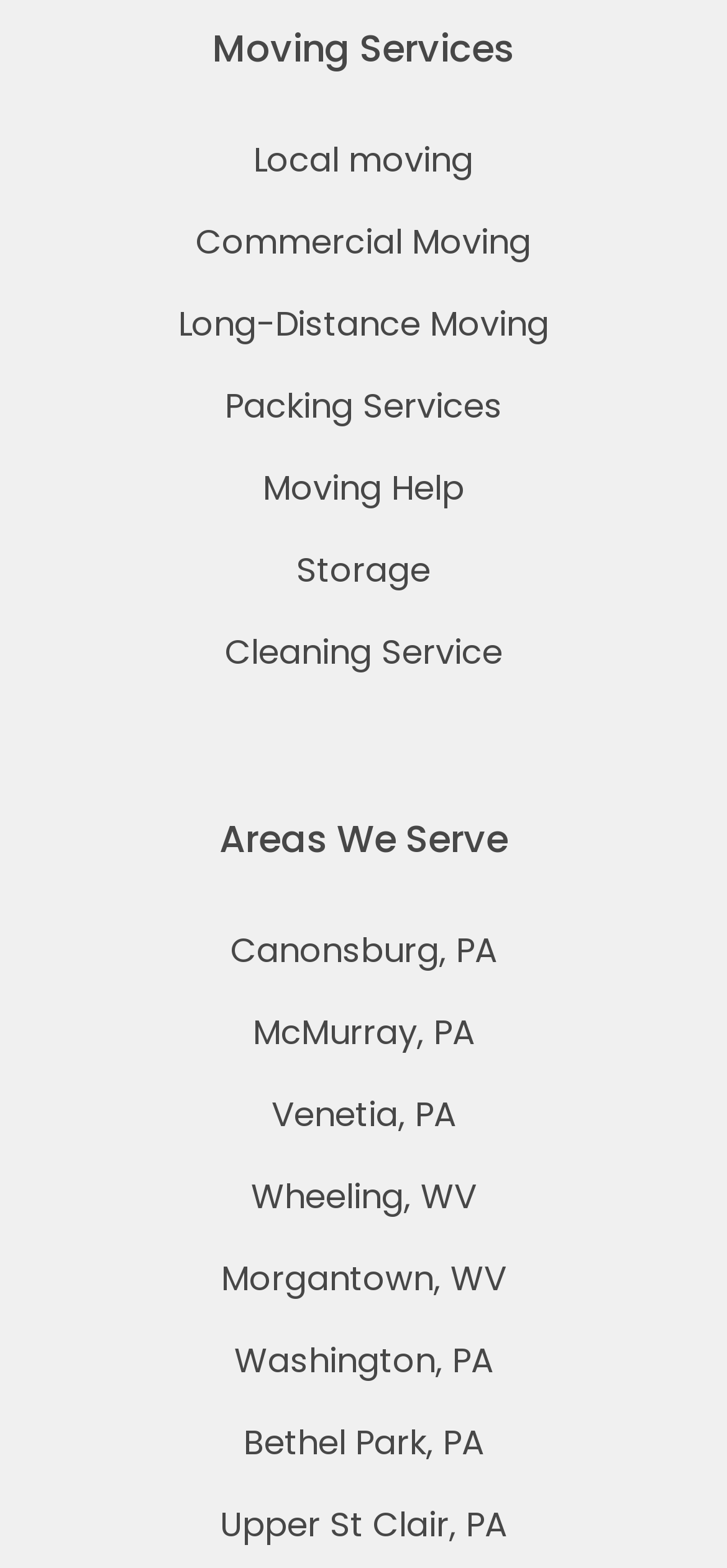Extract the bounding box for the UI element that matches this description: "Commercial Moving".

[0.269, 0.139, 0.731, 0.168]